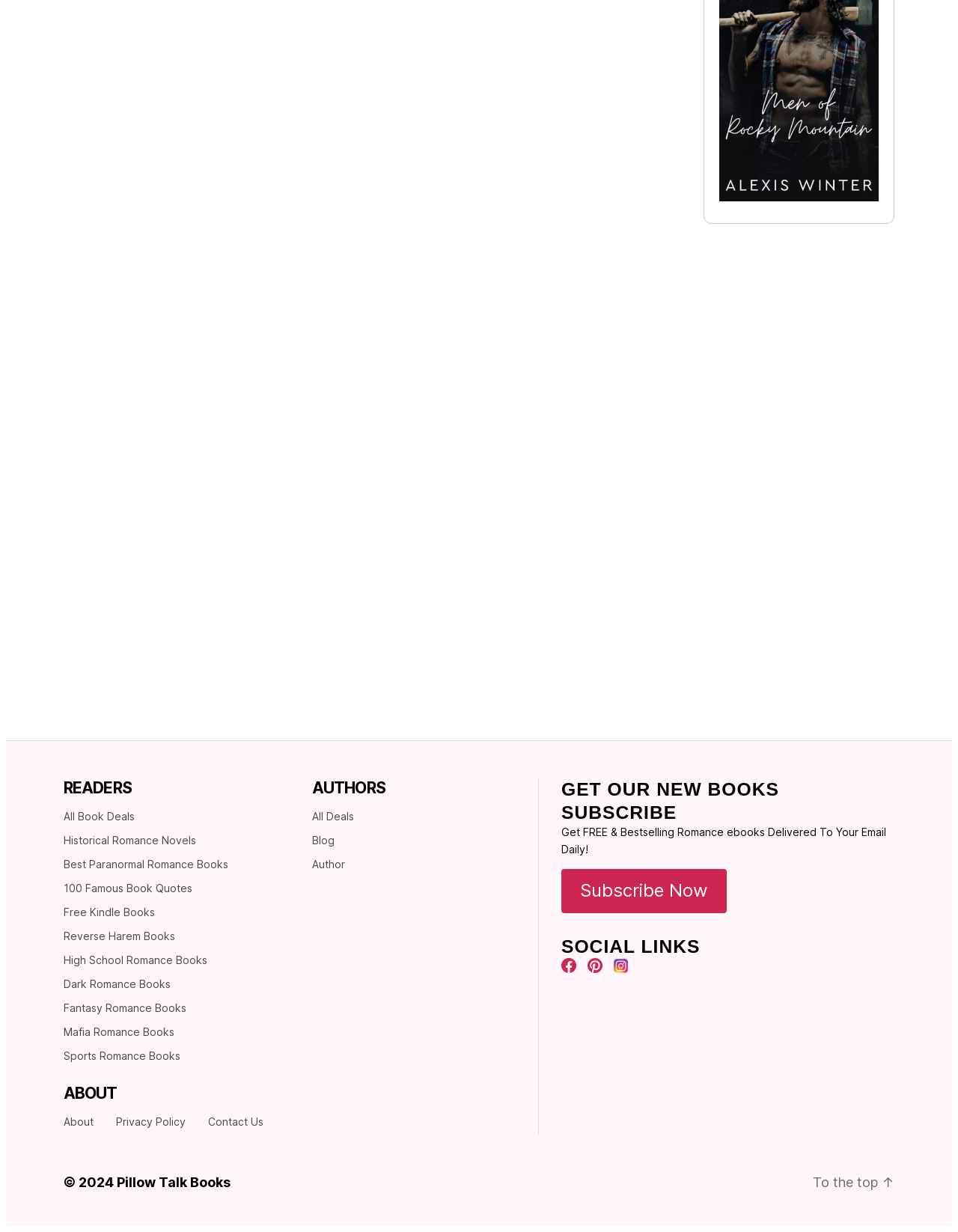Locate the bounding box coordinates of the element's region that should be clicked to carry out the following instruction: "Go to the top of the page". The coordinates need to be four float numbers between 0 and 1, i.e., [left, top, right, bottom].

[0.848, 0.907, 0.934, 0.925]